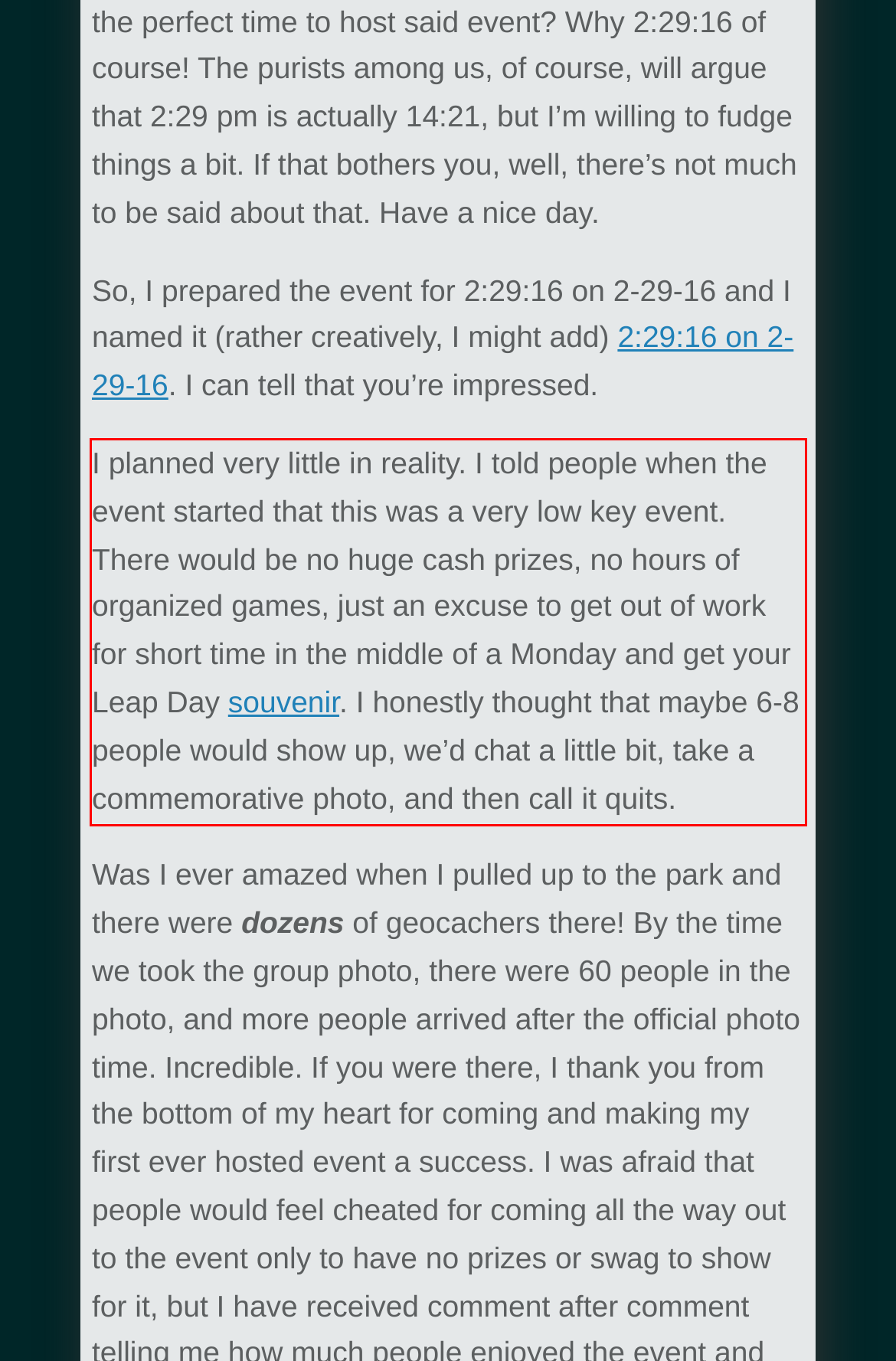You are looking at a screenshot of a webpage with a red rectangle bounding box. Use OCR to identify and extract the text content found inside this red bounding box.

I planned very little in reality. I told people when the event started that this was a very low key event. There would be no huge cash prizes, no hours of organized games, just an excuse to get out of work for short time in the middle of a Monday and get your Leap Day souvenir. I honestly thought that maybe 6-8 people would show up, we’d chat a little bit, take a commemorative photo, and then call it quits.